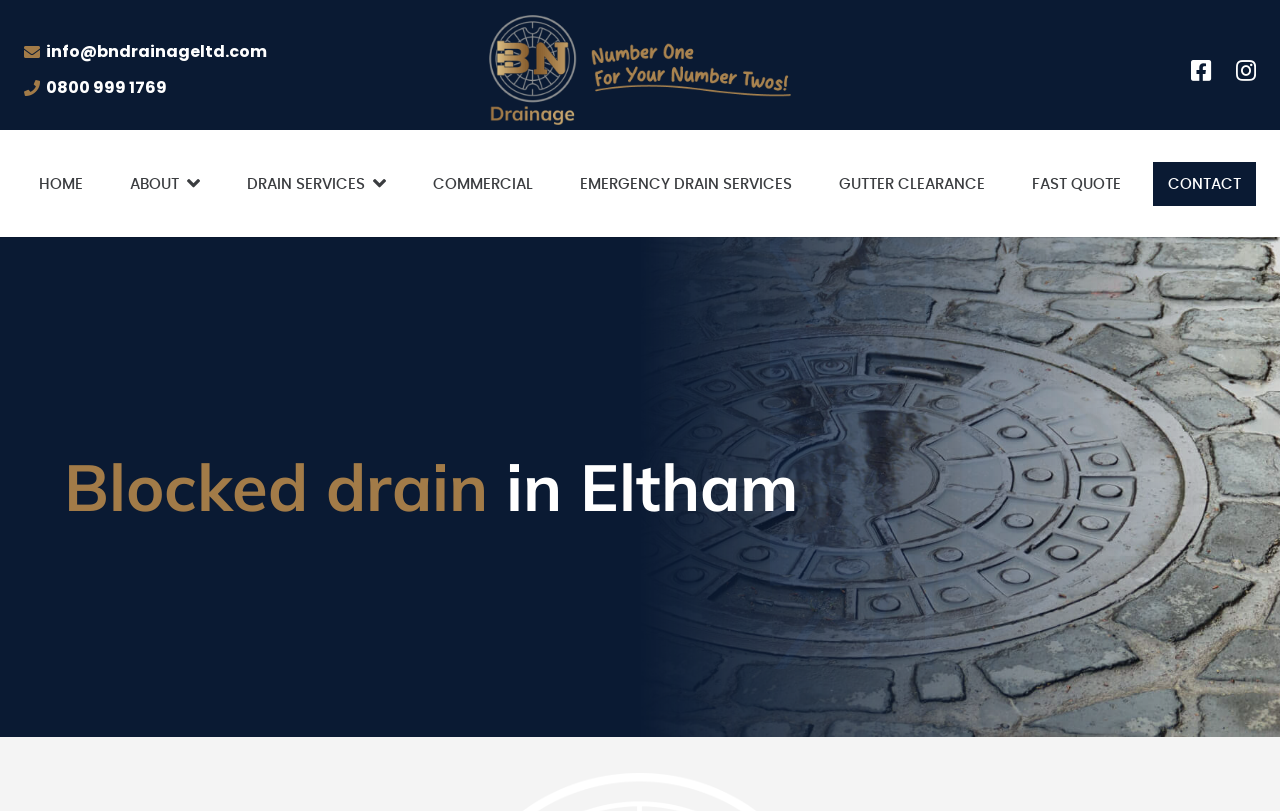Determine the webpage's heading and output its text content.

Blocked drain in Eltham